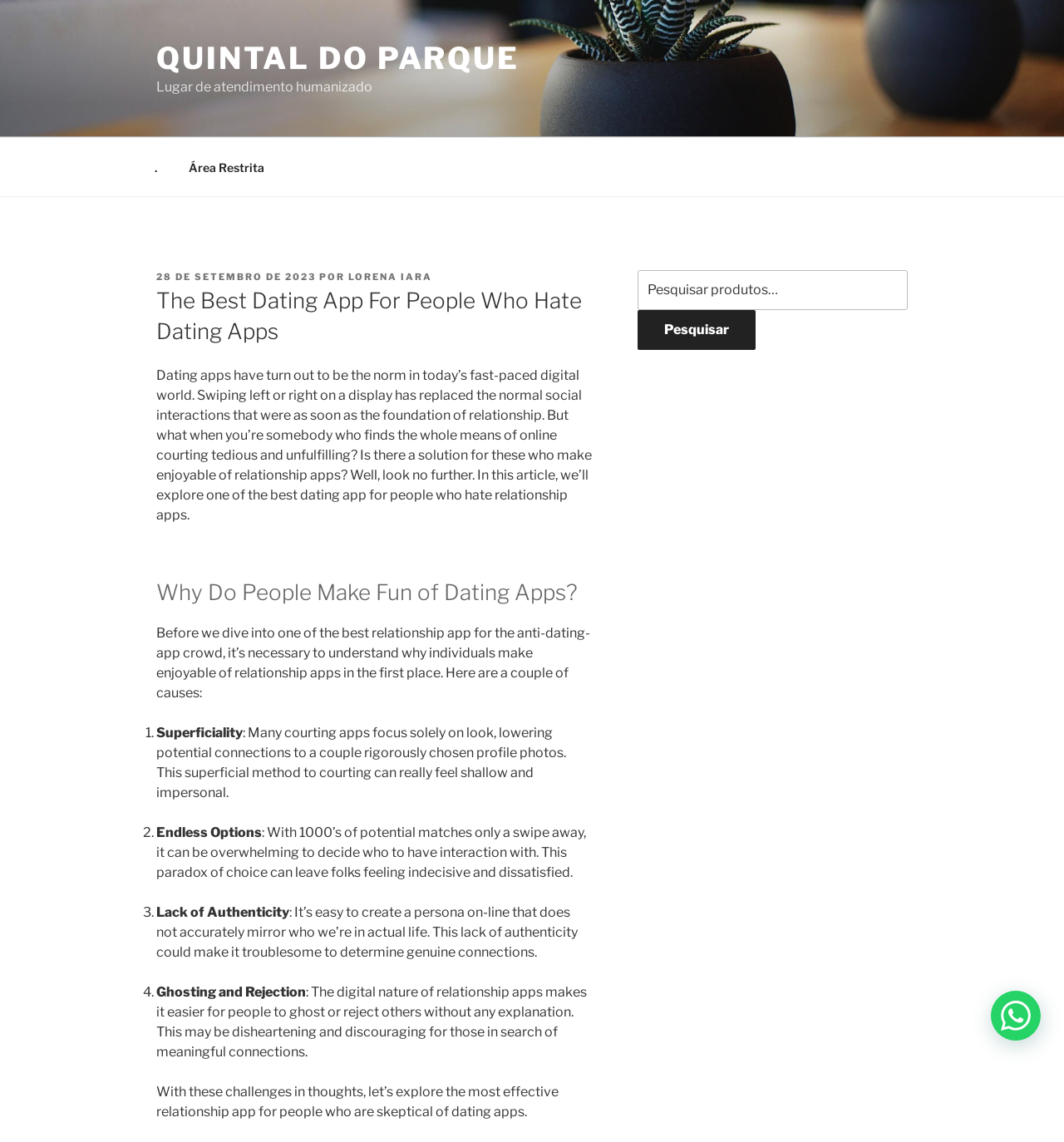Elaborate on the different components and information displayed on the webpage.

The webpage is about the best dating app for people who hate dating apps. At the top, there is a link to "QUINTAL DO PARQUE" and a static text "Lugar de atendimento humanizado" (which translates to "Humanized care place"). Below this, there is a navigation menu with links to the top menu and "Área Restrita" (which means "Restricted Area").

On the left side, there is a header section with a published date "28 DE SETEMBRO DE 2023" (September 28, 2023) and an author name "LORENA IARA". The main content of the webpage is an article with a heading "The Best Dating App For People Who Hate Dating Apps". The article starts by explaining how dating apps have become the norm in today's digital world, but some people find the whole process of online dating tedious and unfulfilling.

The article then explores the reasons why people make fun of dating apps, including superficiality, endless options, lack of authenticity, and ghosting and rejection. These reasons are listed in a numbered format, with each point explained in a few sentences.

After discussing the challenges of dating apps, the article concludes by mentioning that it will explore the best dating app for people who are skeptical of dating apps.

On the right side, there is a complementary section with a search bar and a button to search. At the bottom right corner, there is an image.

Overall, the webpage has a clean layout with a clear hierarchy of elements, making it easy to read and navigate.